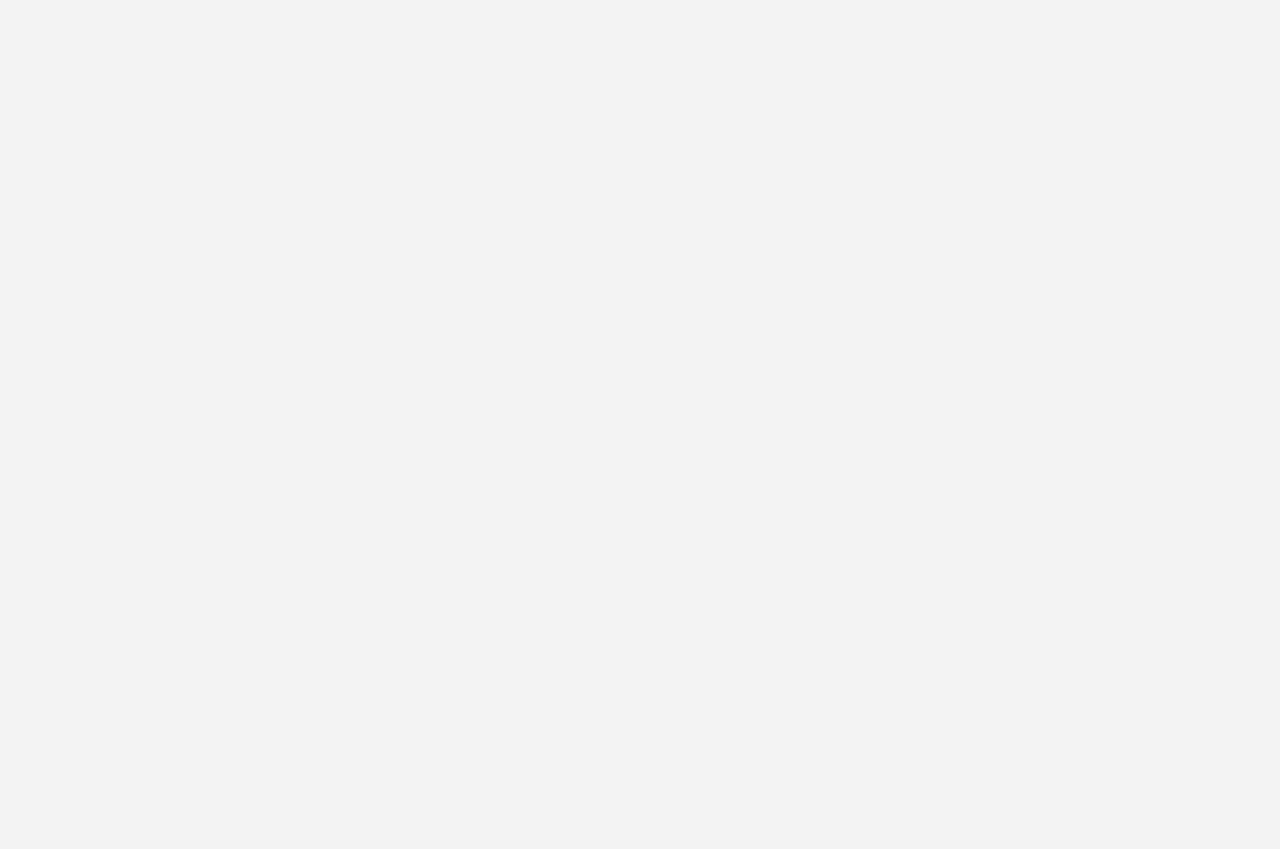Please specify the bounding box coordinates of the region to click in order to perform the following instruction: "Click on the '-1' button".

[0.671, 0.035, 0.683, 0.061]